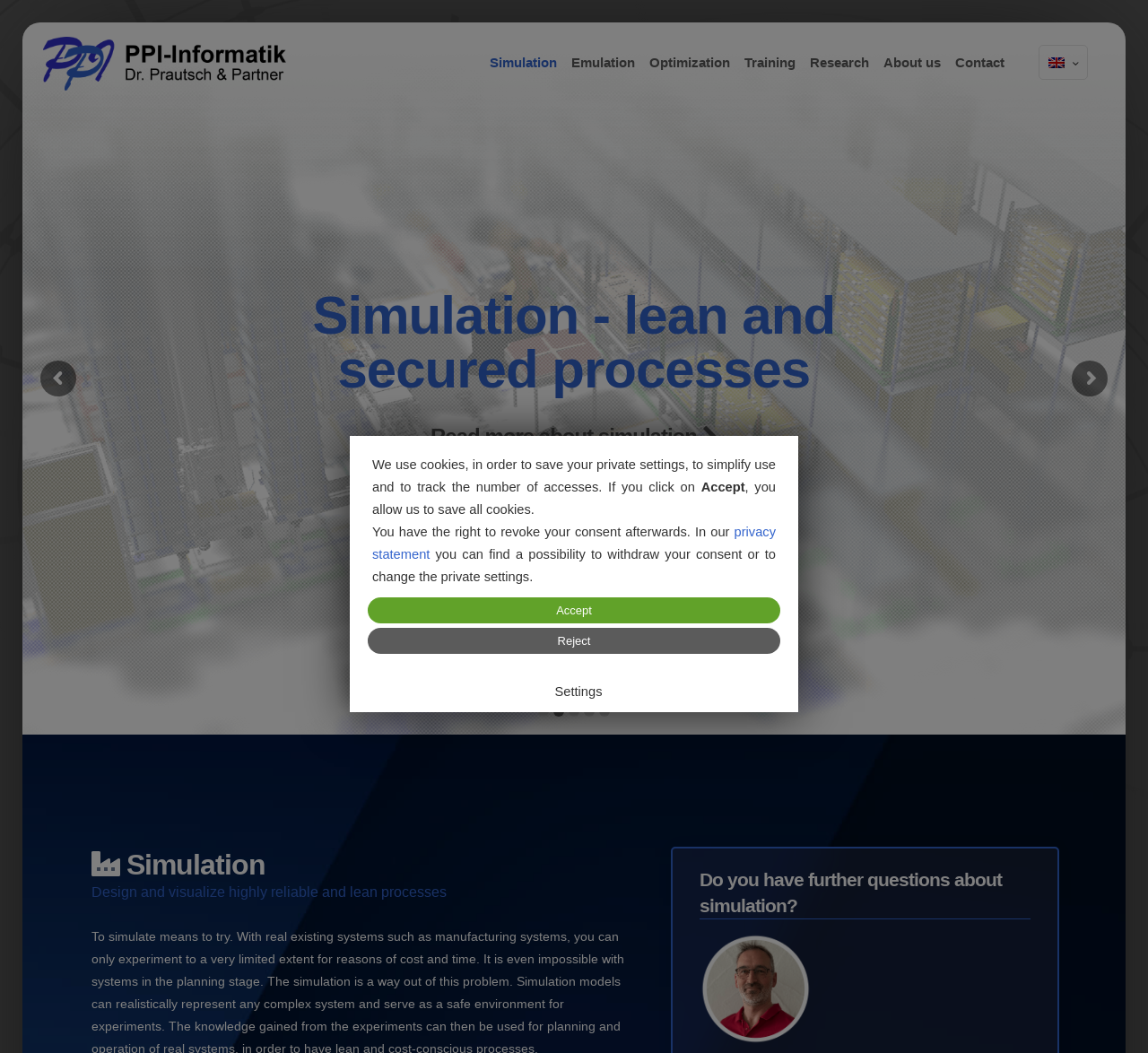Locate the bounding box coordinates of the element that should be clicked to execute the following instruction: "Read more about 'Office Work Opening Hours in Vietnam: A Guide for You'".

None